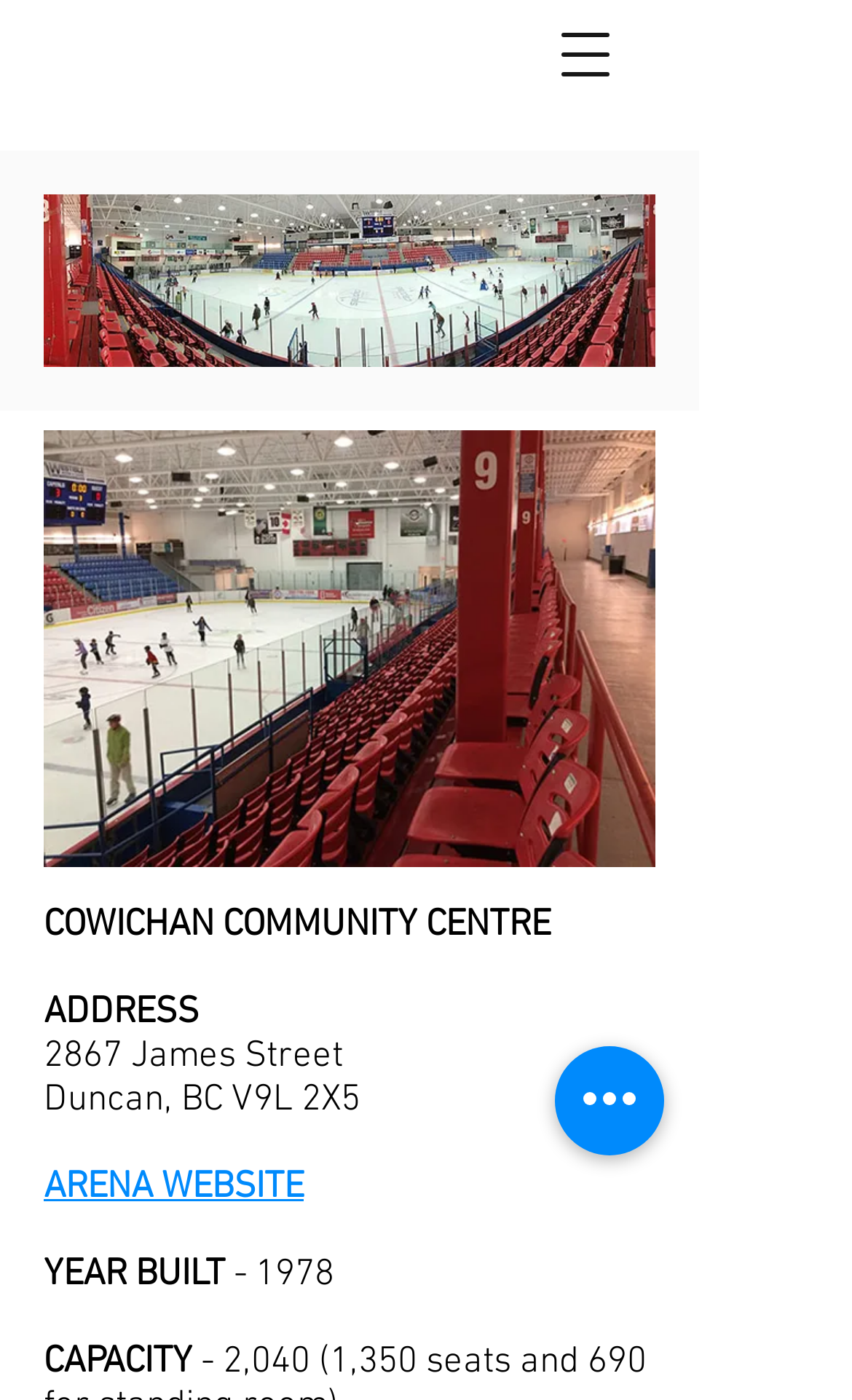Determine the bounding box for the UI element described here: "aria-label="Open navigation menu"".

[0.623, 0.0, 0.751, 0.078]